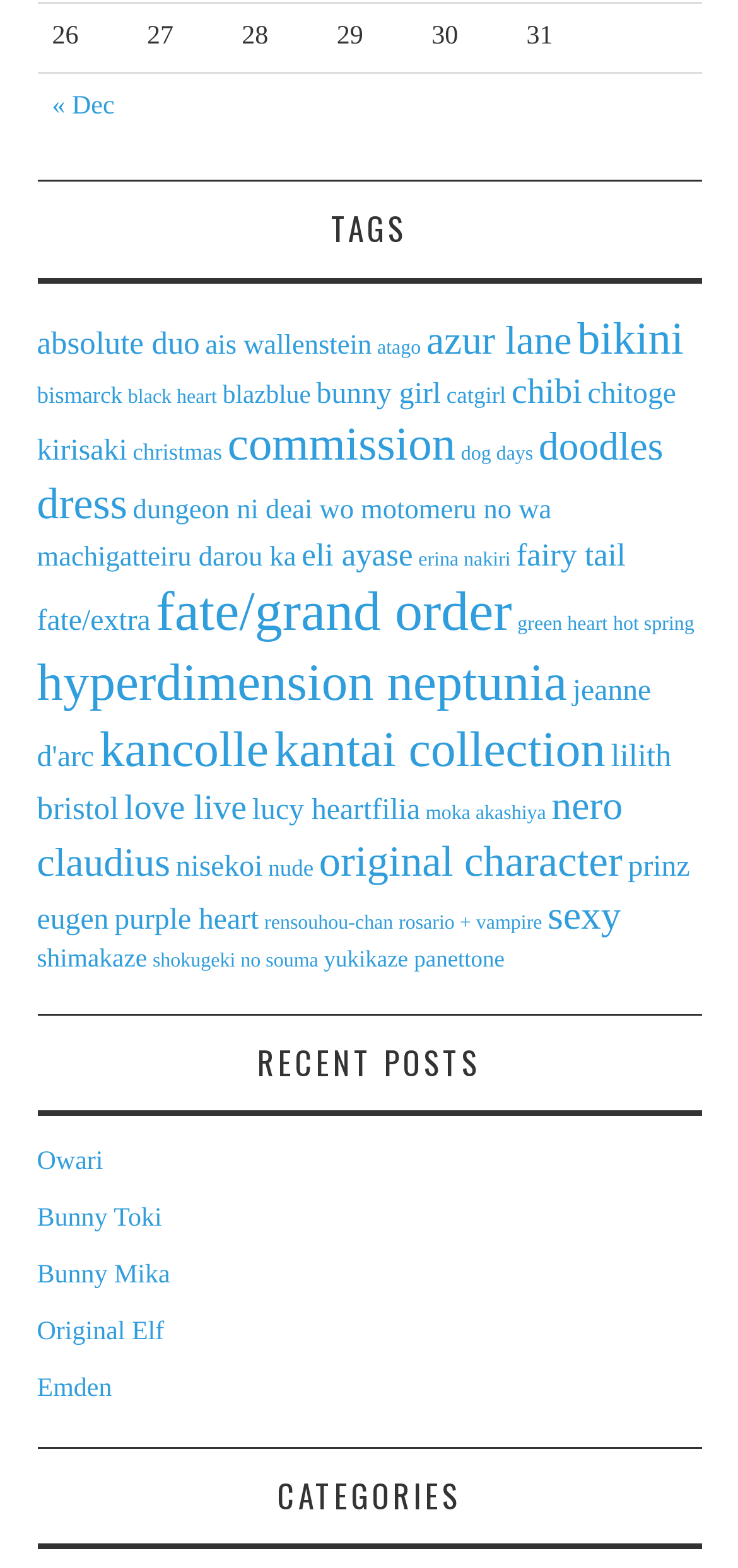Pinpoint the bounding box coordinates of the element you need to click to execute the following instruction: "Go to 'Owari' post". The bounding box should be represented by four float numbers between 0 and 1, in the format [left, top, right, bottom].

[0.05, 0.732, 0.14, 0.751]